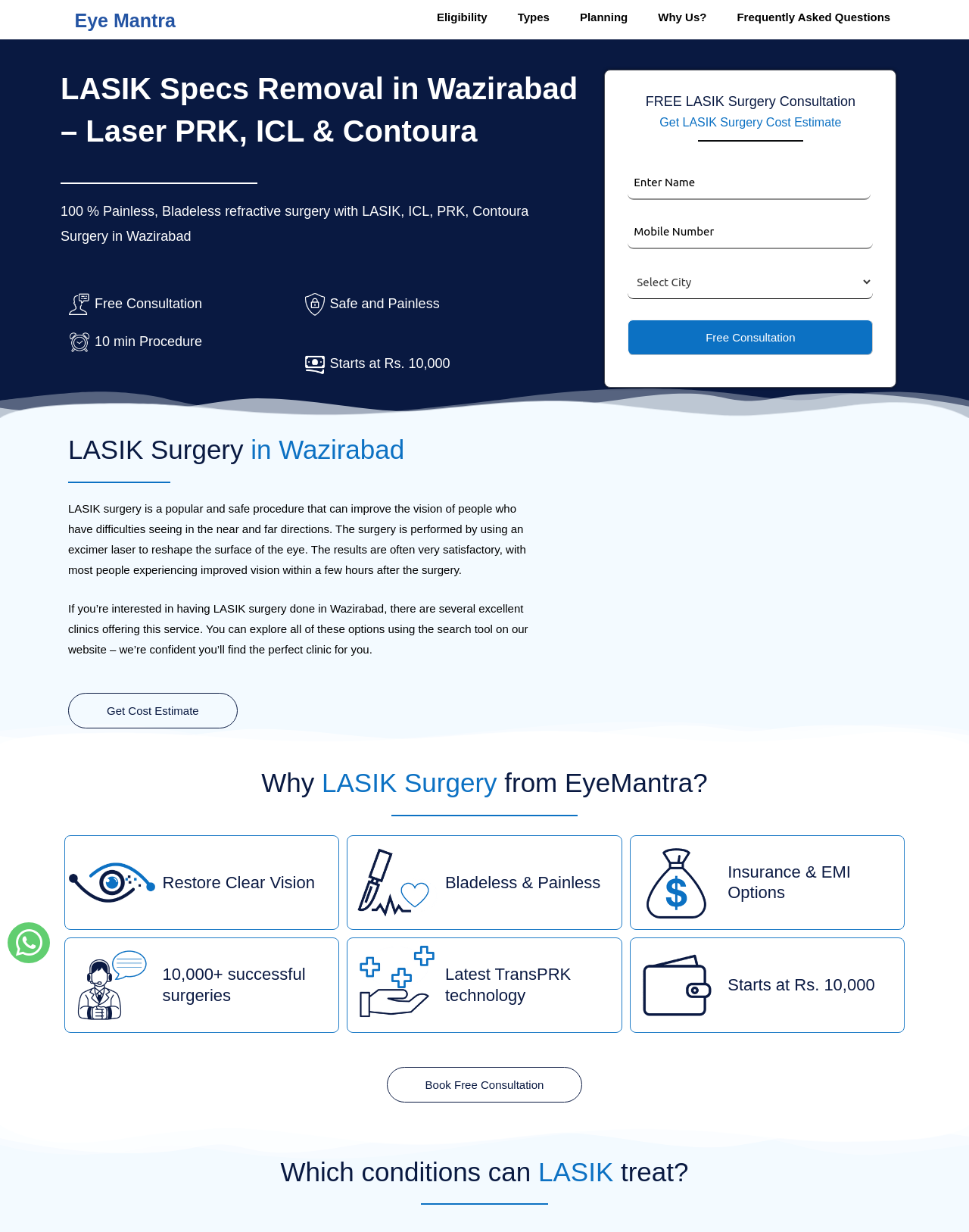Reply to the question with a single word or phrase:
What is the duration of the LASIK surgery procedure?

10 min